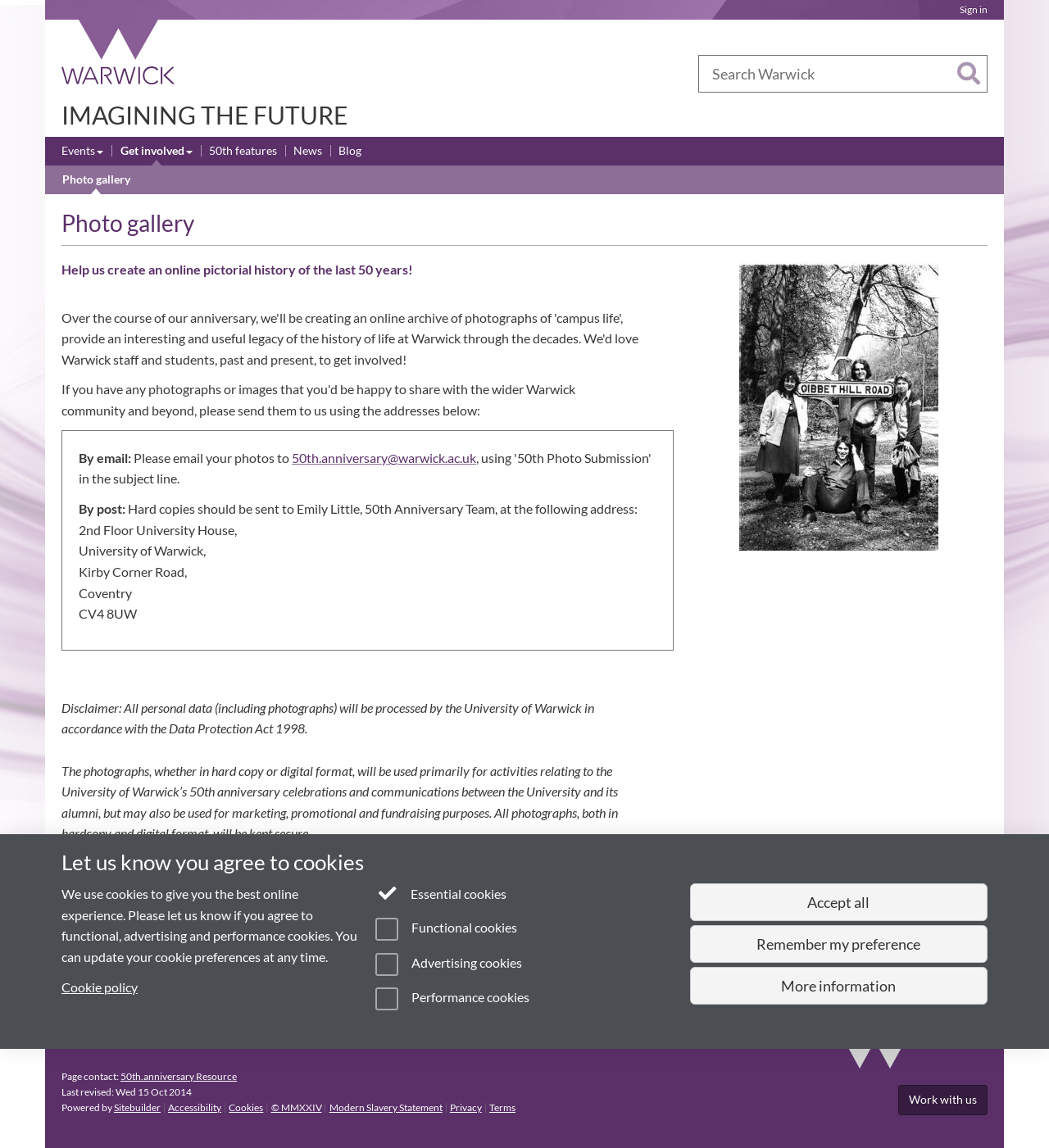What is the last revised date of the webpage?
Refer to the image and give a detailed answer to the question.

I found the last revised date by looking at the bottom of the webpage where it says 'Last revised: Wed 15 Oct 2014'.